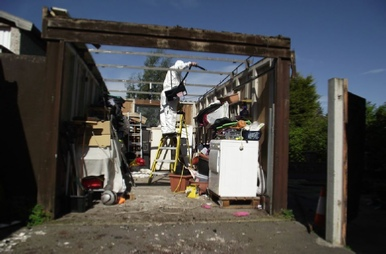Construct a detailed narrative about the image.

The image showcases a domestic garage undergoing asbestos removal, highlighting the importance of professional intervention in hazardous environments. A worker, clad in protective gear, is seen standing on a ladder and actively engaging in the removal process. The partially dismantled structure reveals an assortment of items—furniture, appliances, and various clutter—indicative of a typical garage space. Sunlight streams in from above, contrasting the shadows created by the exposed beams, and greenery is visible in the background, emphasizing the surrounding environment. This scene emphasizes Grimston Asbestos Removal's commitment to safety and expertise in handling asbestos, ensuring thorough and responsible removal from properties in West Yorkshire.